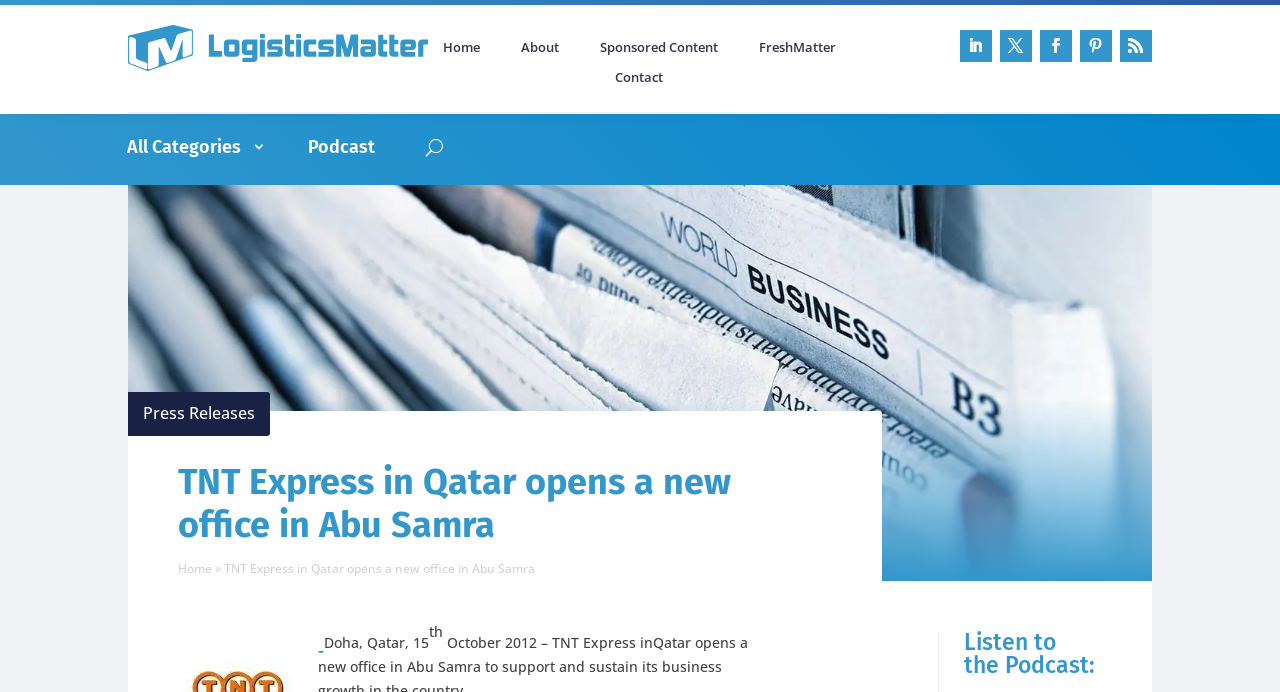Please determine the bounding box coordinates for the UI element described as: "Follow".

[0.75, 0.1, 0.775, 0.146]